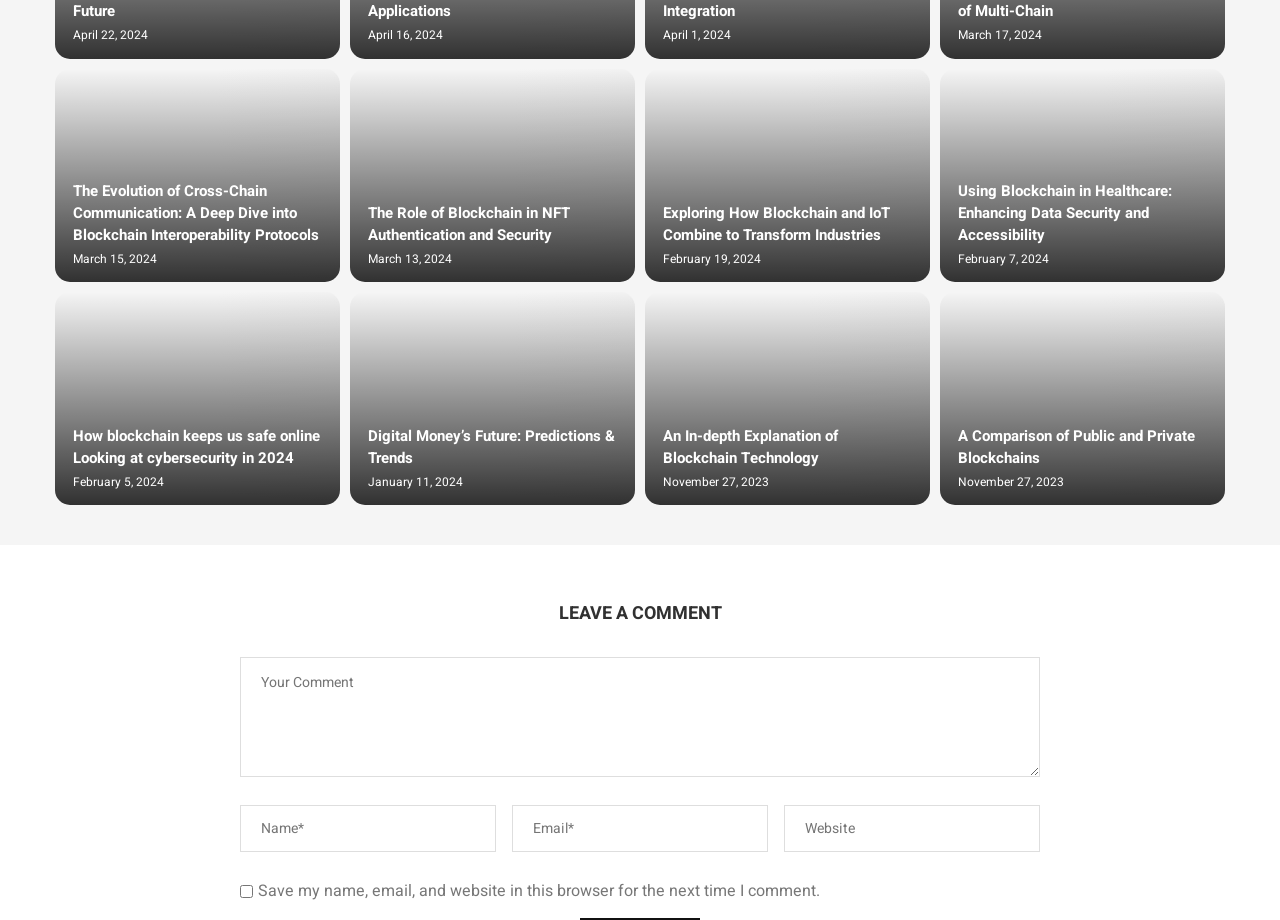Identify the bounding box coordinates for the UI element described as follows: name="comment" placeholder="Your Comment". Use the format (top-left x, top-left y, bottom-right x, bottom-right y) and ensure all values are floating point numbers between 0 and 1.

[0.188, 0.746, 0.812, 0.877]